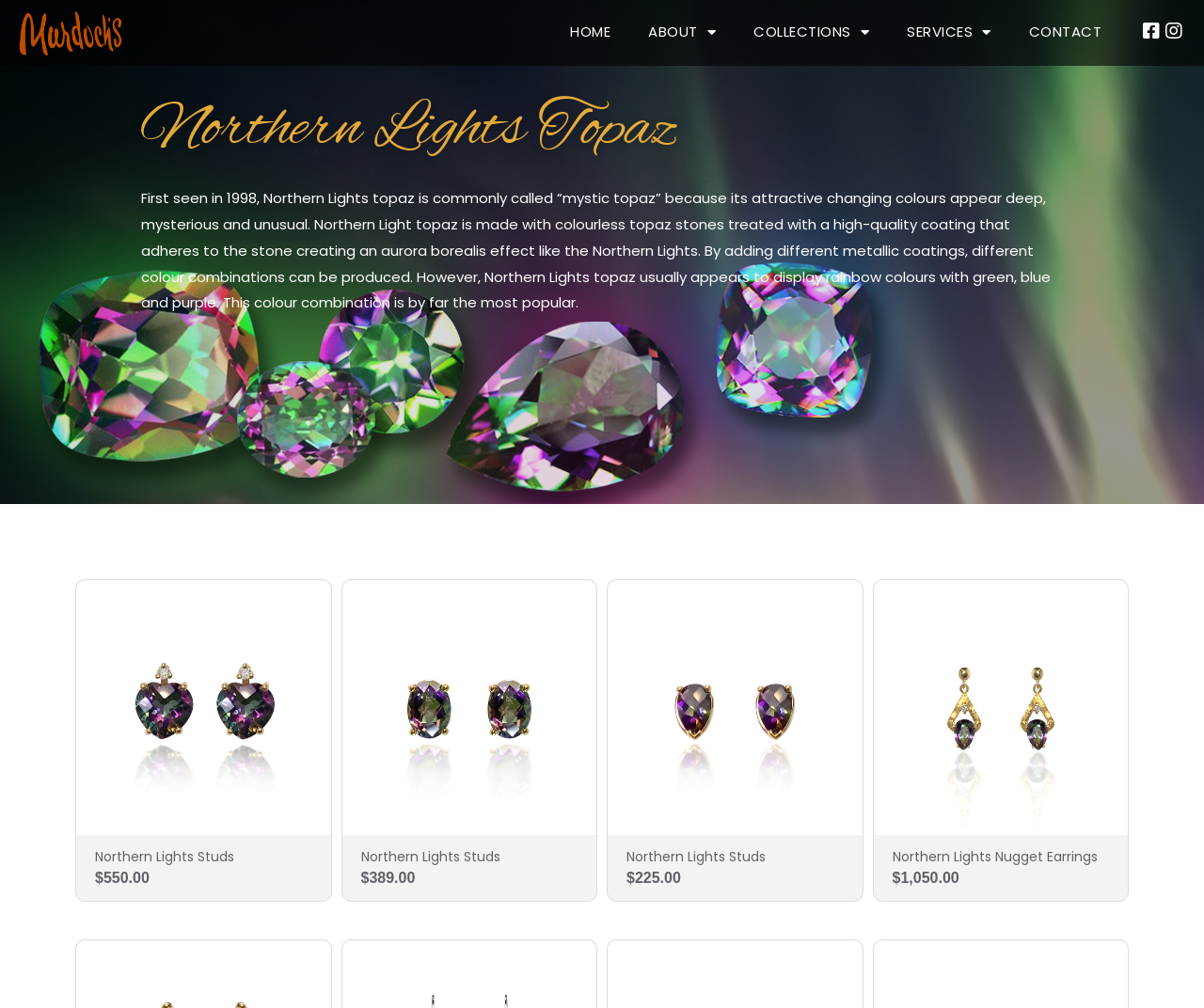Given the description "SERVICES", provide the bounding box coordinates of the corresponding UI element.

[0.738, 0.011, 0.839, 0.054]